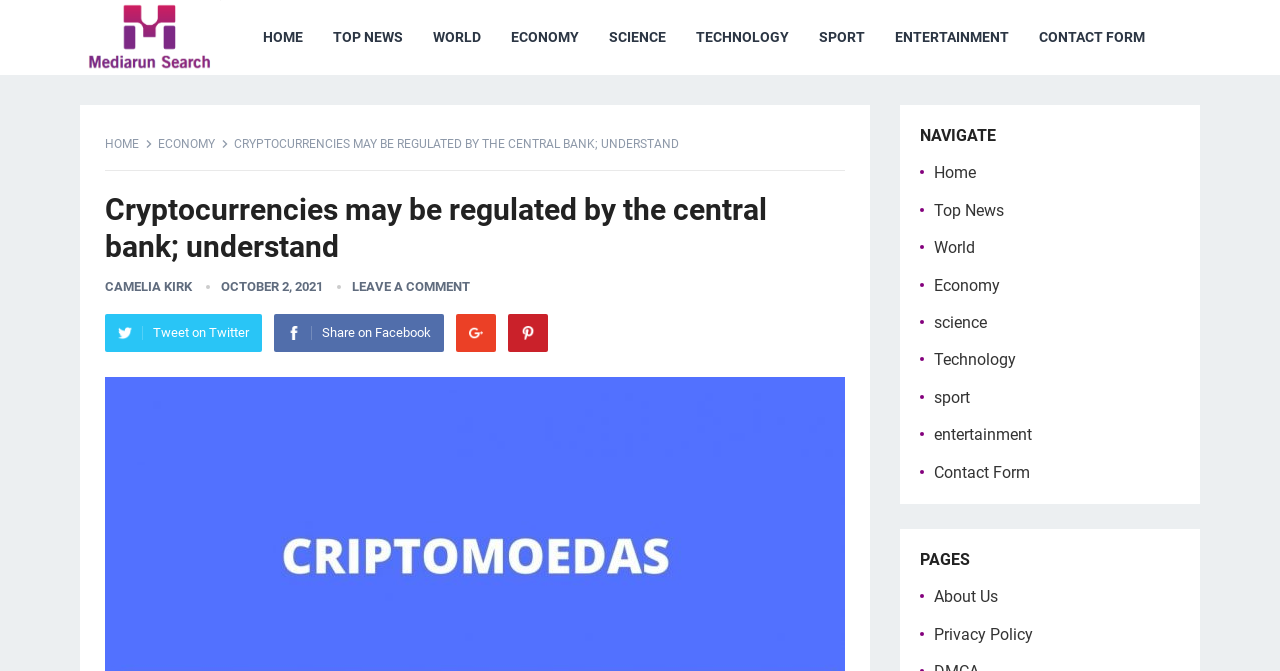Please identify the bounding box coordinates of the element on the webpage that should be clicked to follow this instruction: "Read the article about Cryptocurrencies regulation". The bounding box coordinates should be given as four float numbers between 0 and 1, formatted as [left, top, right, bottom].

[0.183, 0.204, 0.53, 0.225]